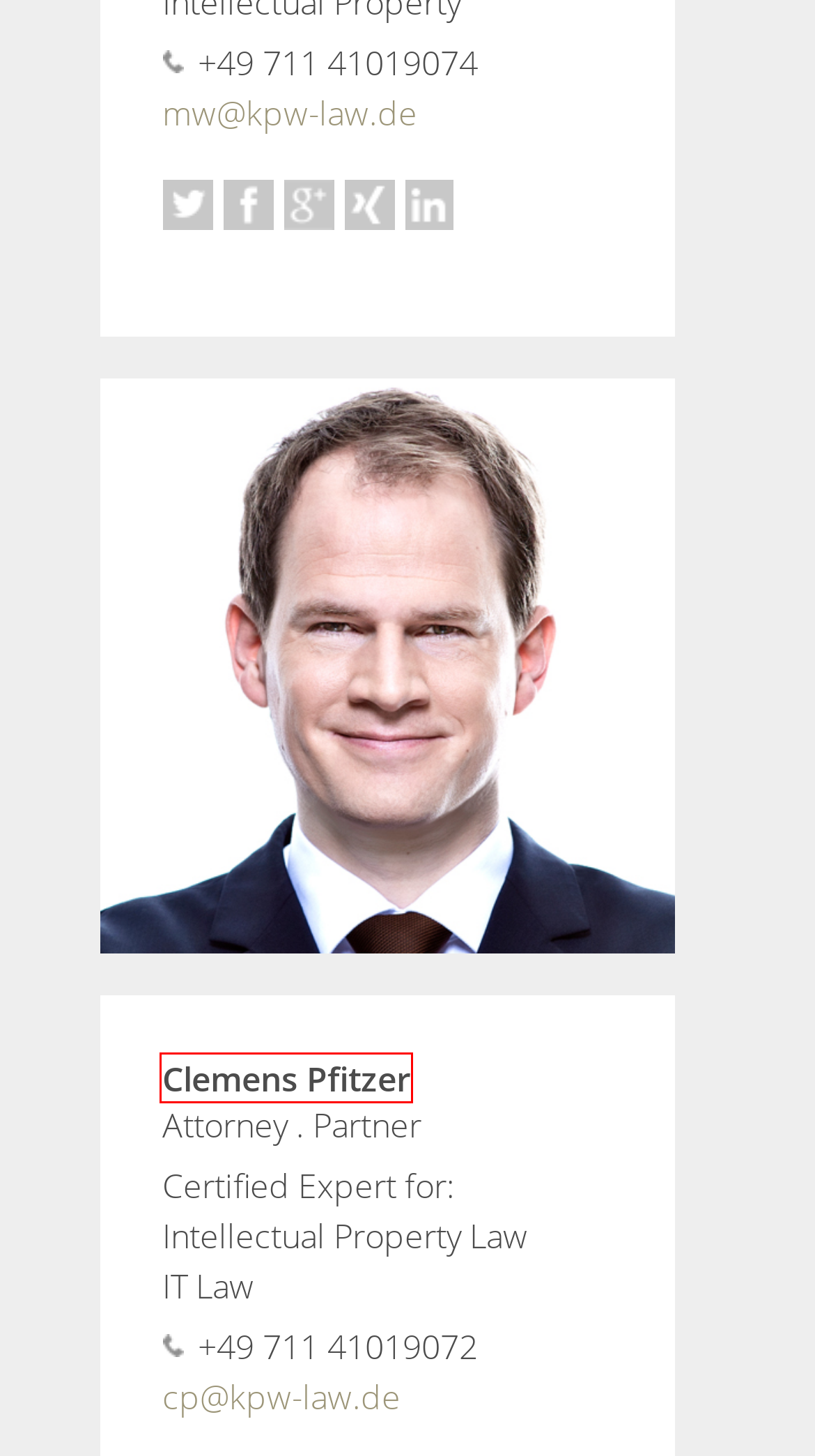You are given a screenshot depicting a webpage with a red bounding box around a UI element. Select the description that best corresponds to the new webpage after clicking the selected element. Here are the choices:
A. Social media consulting - Kurz Pfitzer Wolf & Partner
B. Kurz Pfitzer Wolf & Partner - Attorneys and Certified Specialists
C. Consulting for Service Level Agreements (SLAs) - Kurz Pfitzer Wolf & Partner
D. Domain law consultation - Kurz Pfitzer Wolf & Partner
E. Website/Internet presence consulting - Kurz Pfitzer Wolf & Partner
F. Clemens Pfitzer - Attorney, lawyer, trademarks, IT, unfair competition
G. Dr. Markus Wekwerth - Attorney, lawyer, trademarks, unfair competition
H. Legal disclaimer - Kurz Pfitzer Wolf & Partner

F